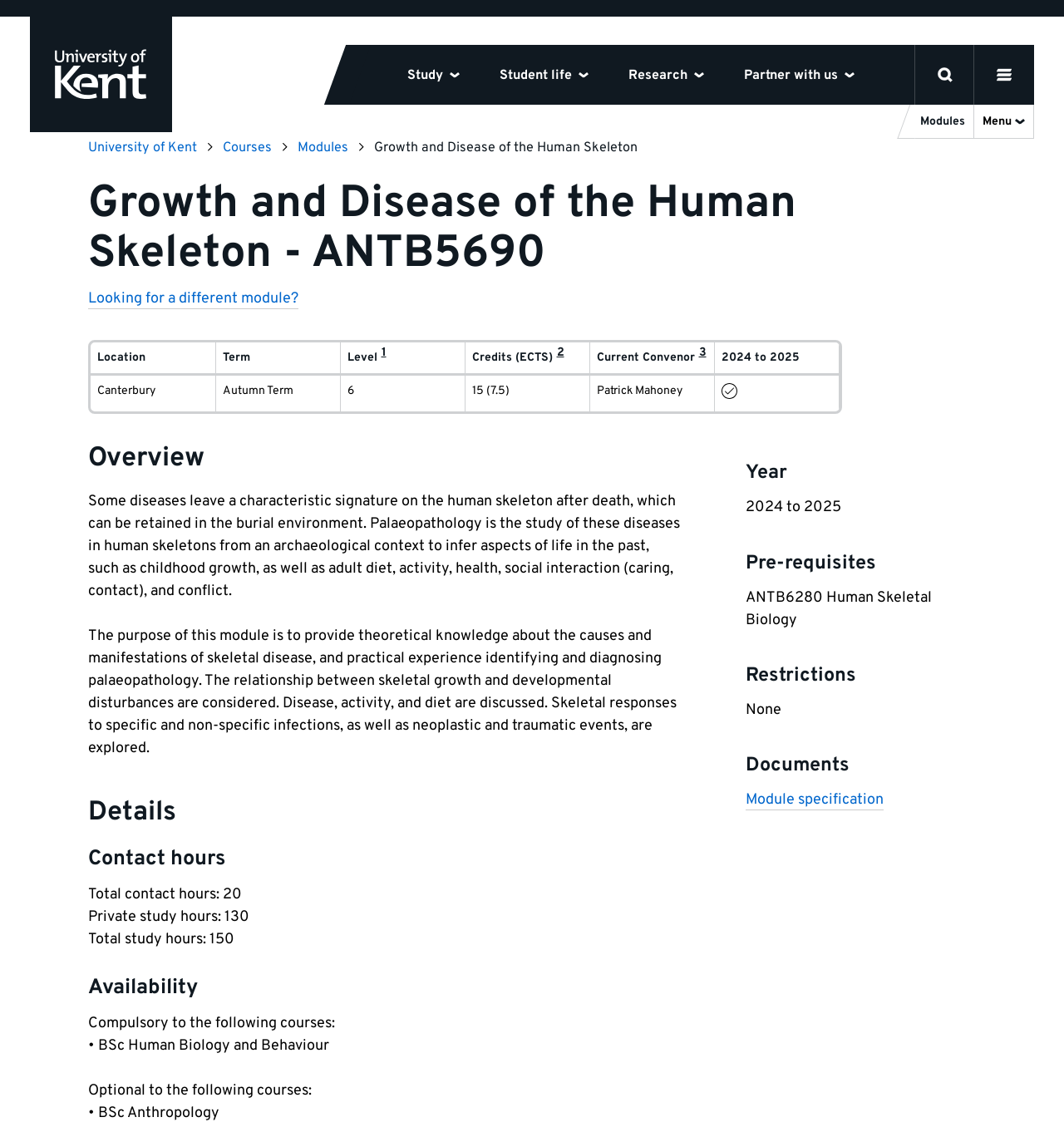Using the provided element description "Partner with us", determine the bounding box coordinates of the UI element.

[0.68, 0.039, 0.822, 0.093]